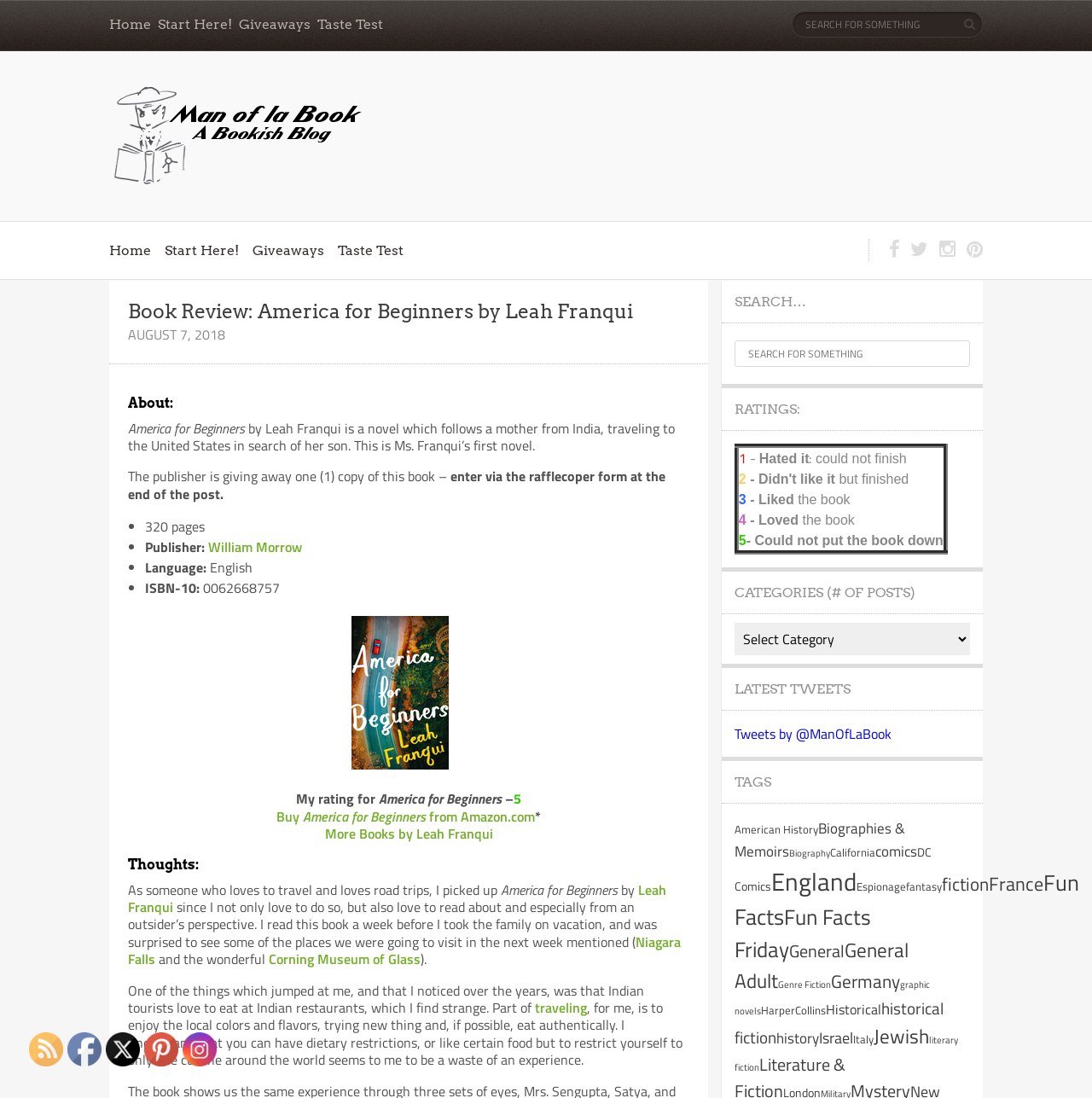Find the bounding box coordinates of the clickable area that will achieve the following instruction: "Buy America for Beginners from Amazon.com".

[0.253, 0.734, 0.49, 0.753]